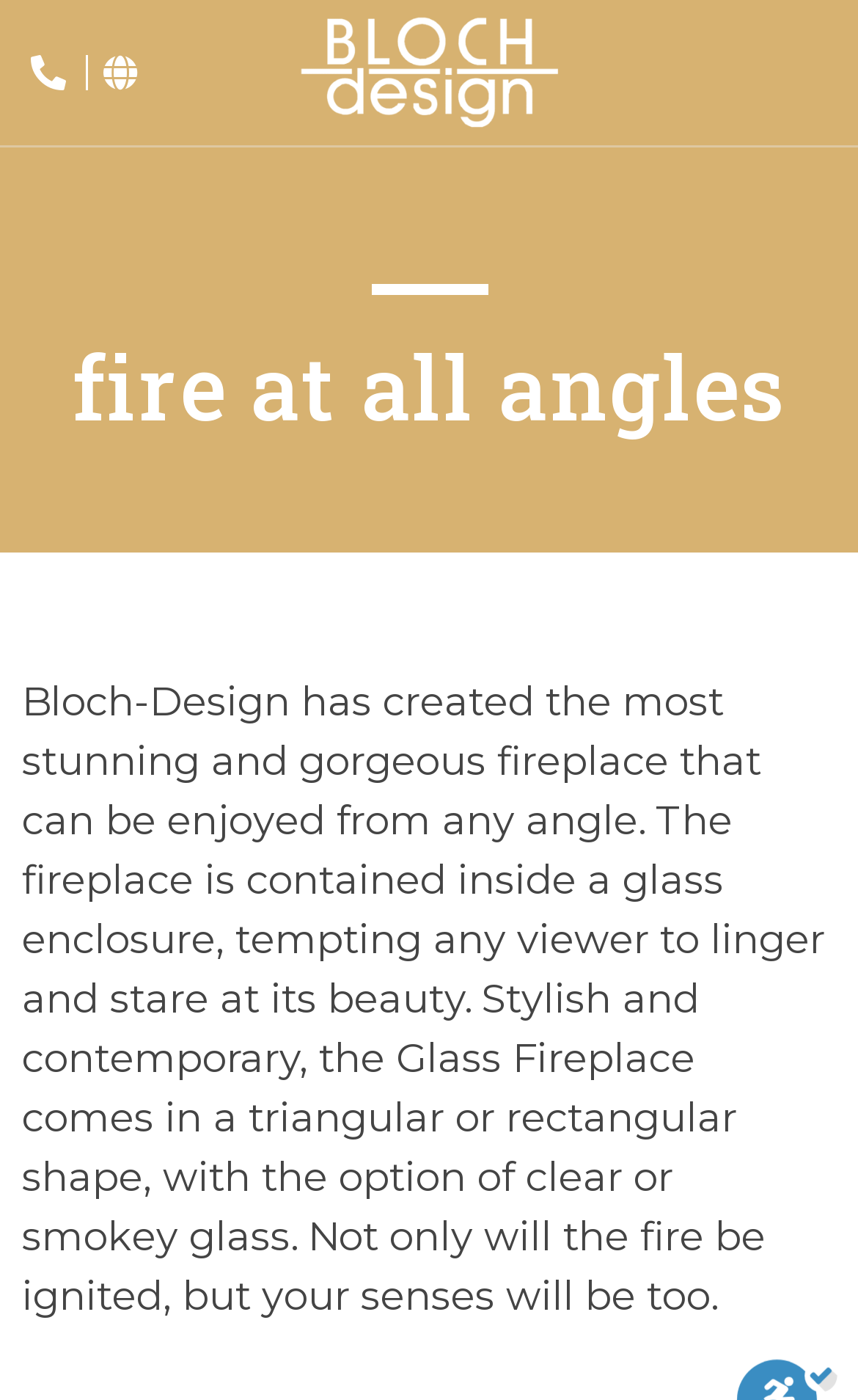Identify the bounding box for the described UI element: "Contact".

[0.545, 0.582, 0.742, 0.654]